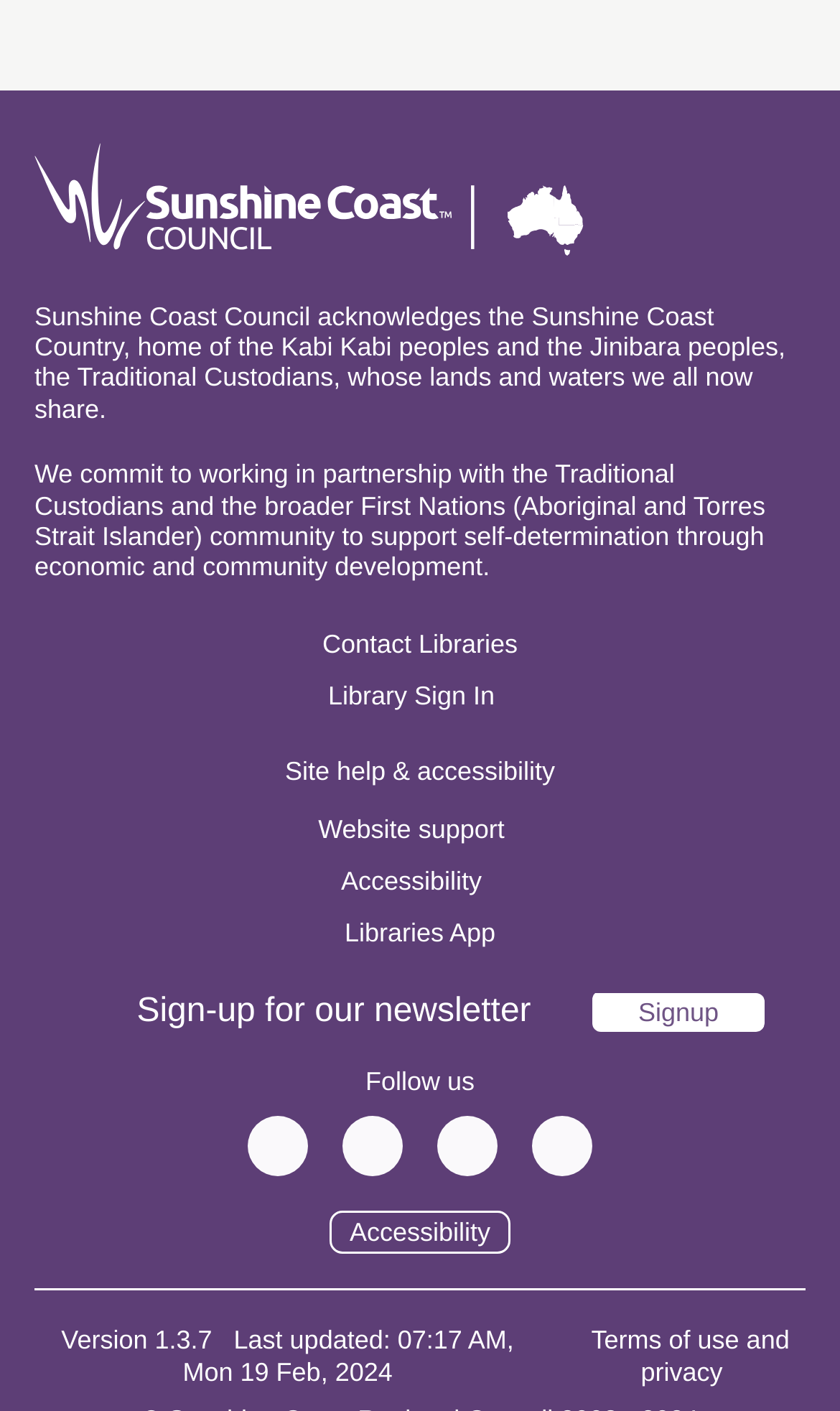Please locate the bounding box coordinates of the region I need to click to follow this instruction: "Sign up to Newsletter".

[0.705, 0.703, 0.91, 0.732]